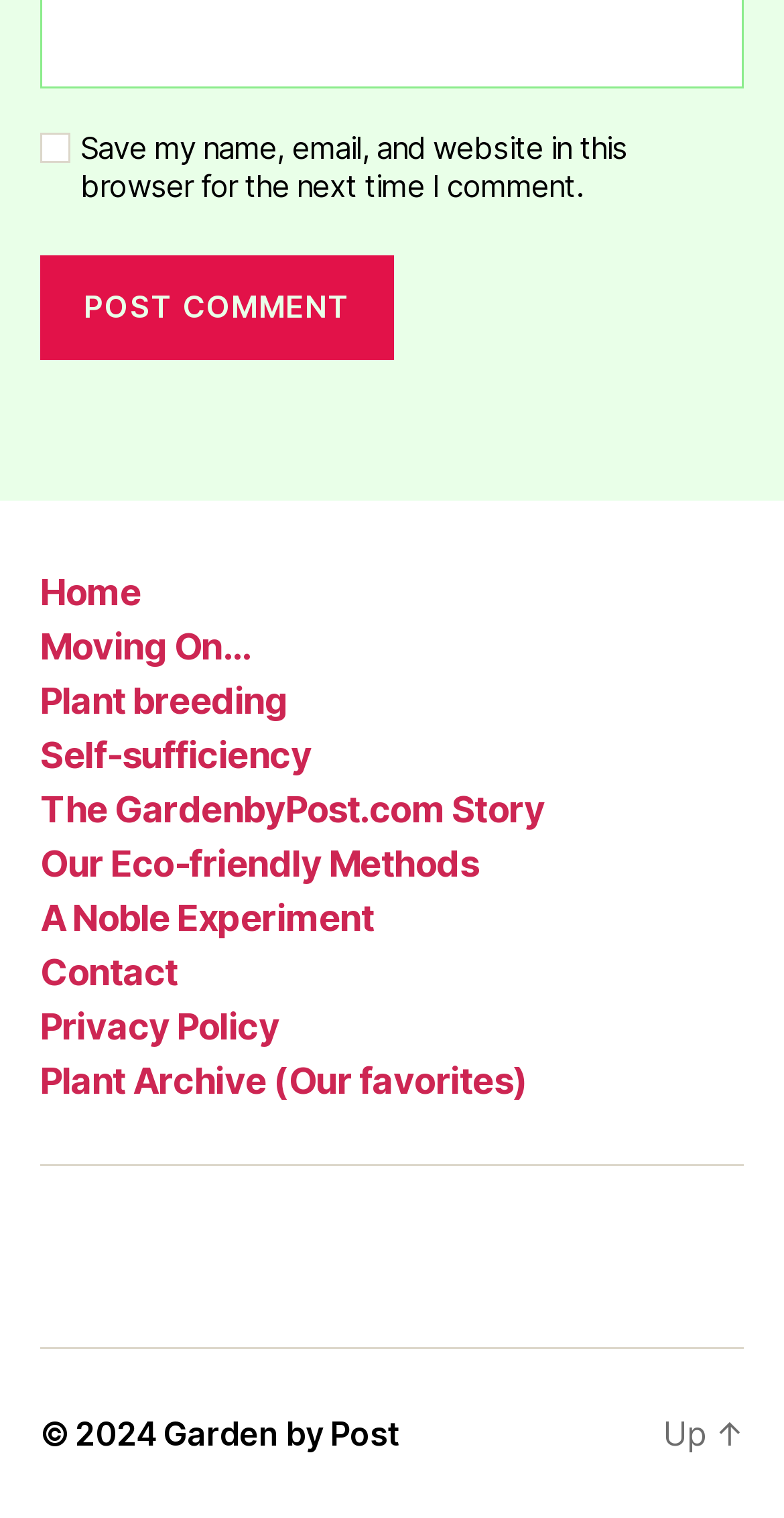Please predict the bounding box coordinates of the element's region where a click is necessary to complete the following instruction: "Go to Home page". The coordinates should be represented by four float numbers between 0 and 1, i.e., [left, top, right, bottom].

[0.051, 0.376, 0.18, 0.404]